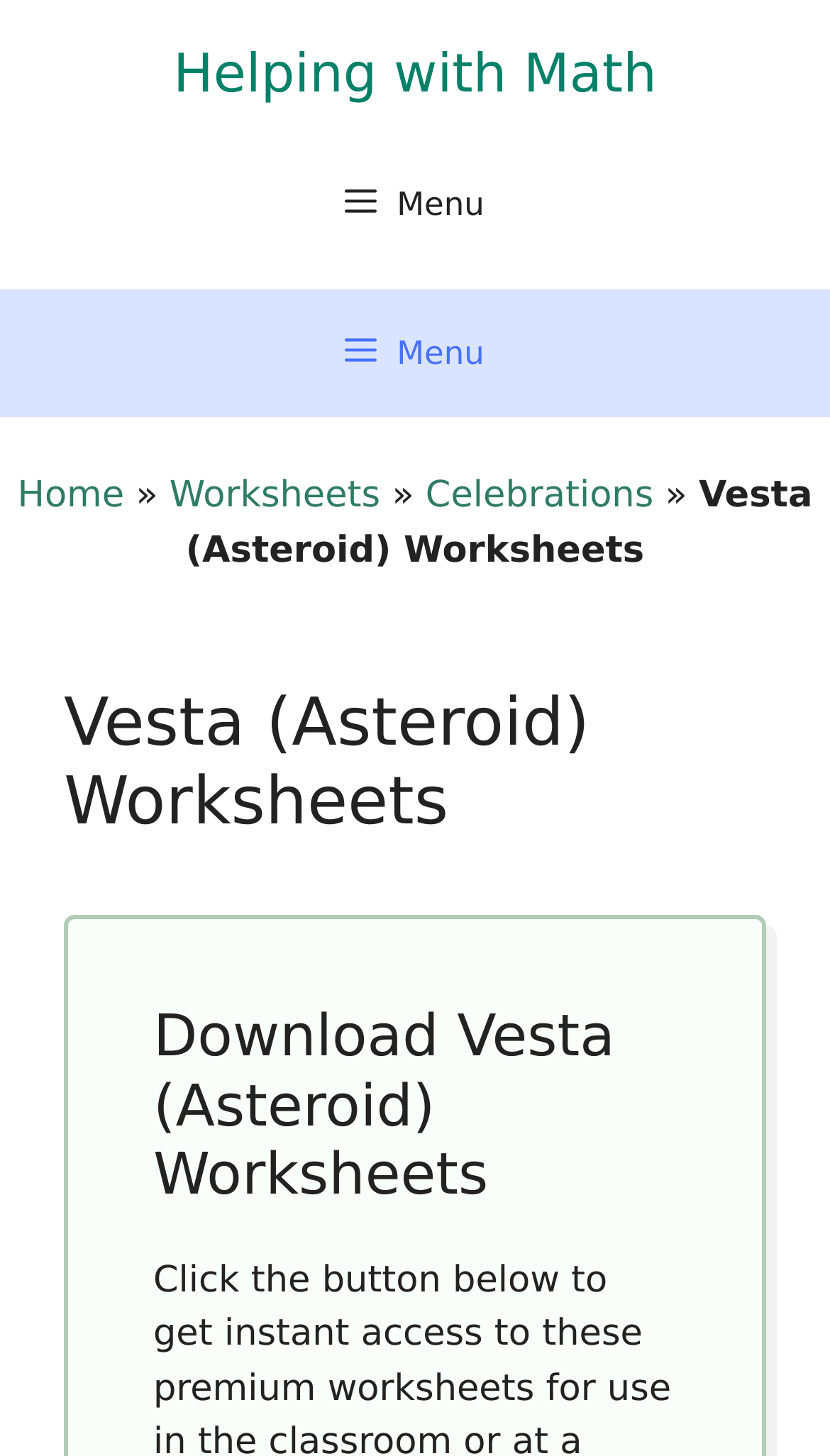Find and provide the bounding box coordinates for the UI element described with: "Home".

[0.021, 0.326, 0.15, 0.355]